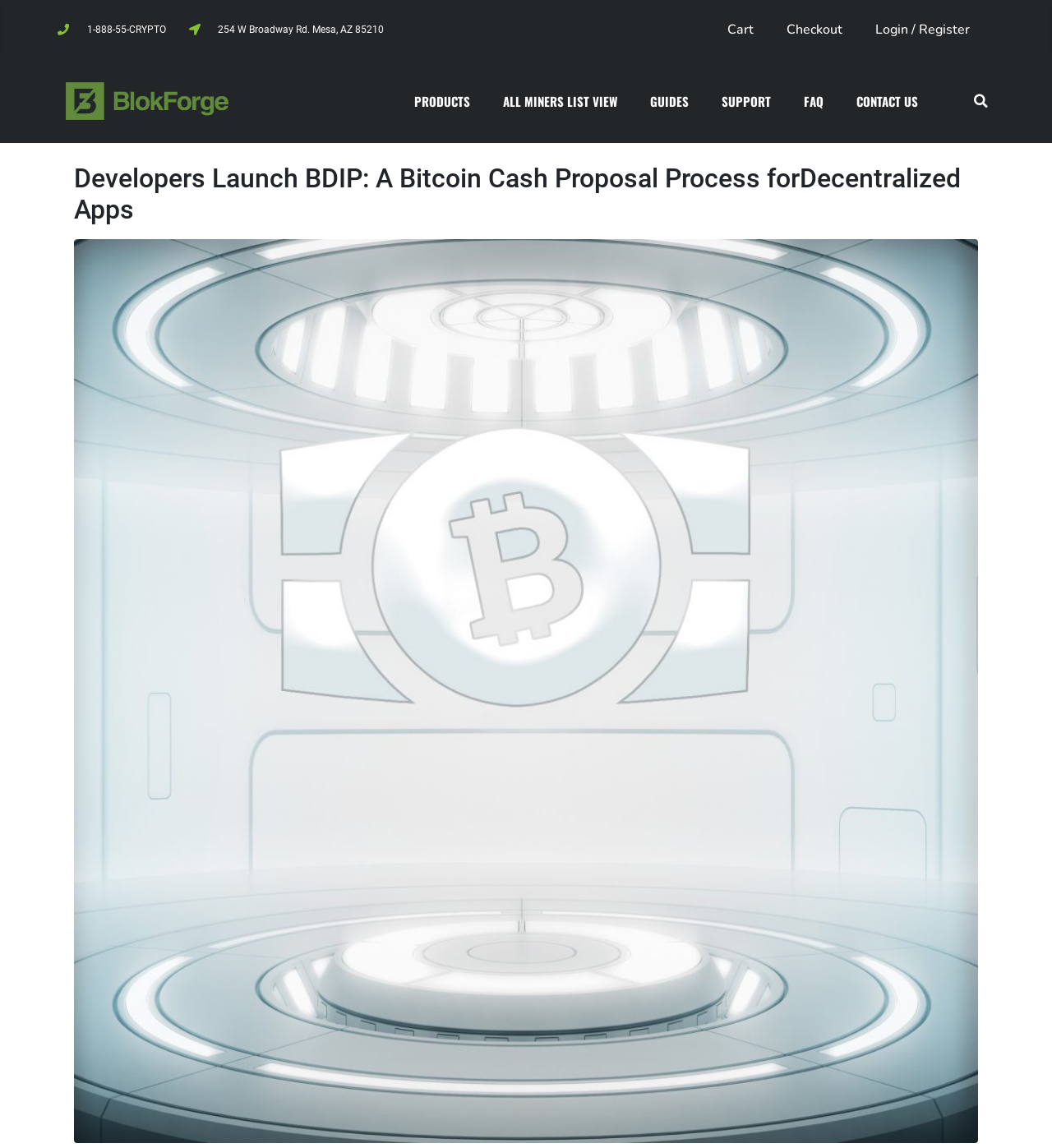What is the phone number on the top?
Based on the screenshot, give a detailed explanation to answer the question.

I found the phone number by looking at the top section of the webpage, where I saw a static text element with the phone number '1-888-55-CRYPTO'.